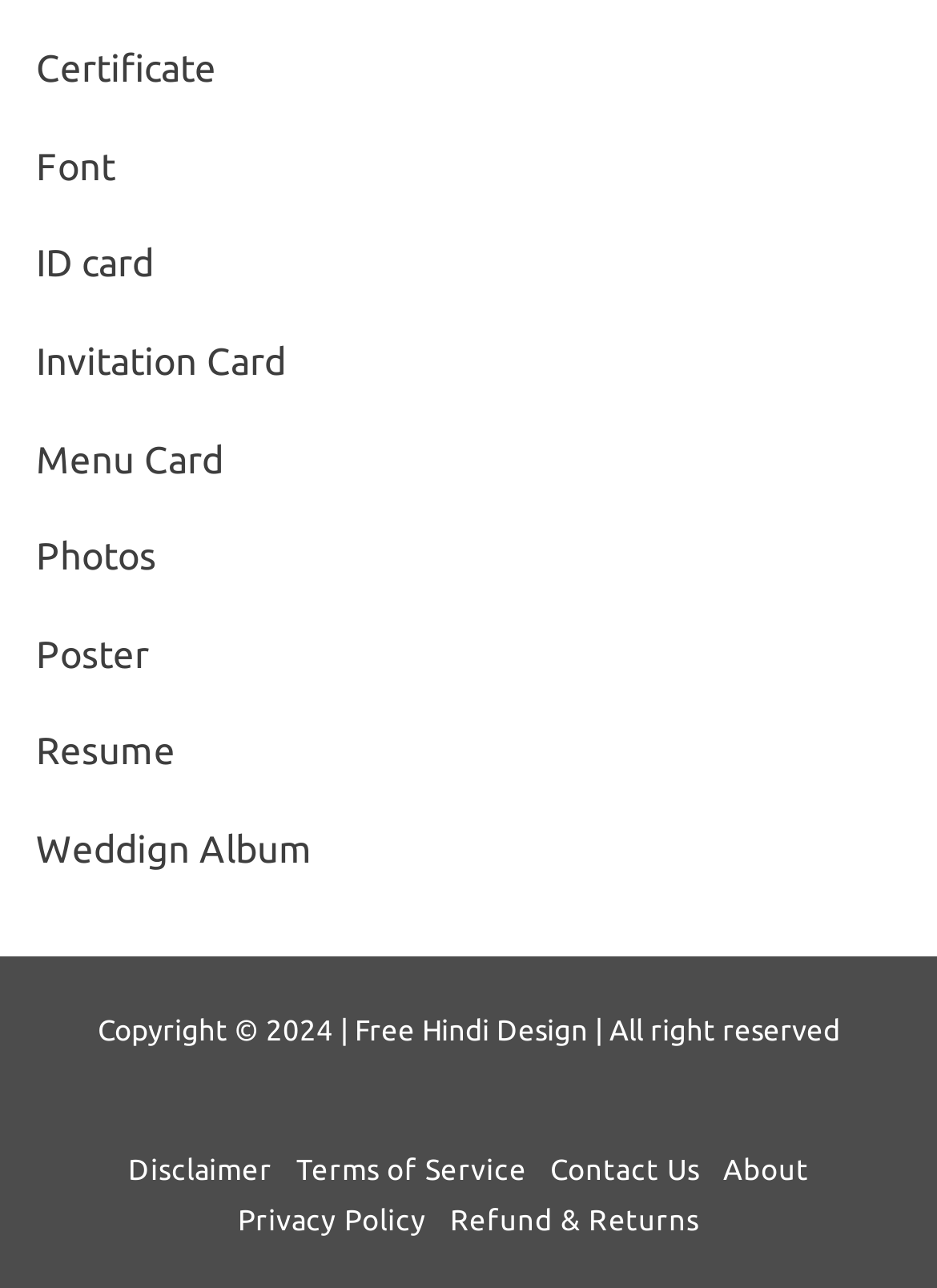Carefully examine the image and provide an in-depth answer to the question: What type of designs are offered on this website?

Based on the links provided on the webpage, it appears that the website offers various design templates for different purposes, such as certificates, ID cards, invitation cards, menu cards, posters, resumes, and wedding albums.